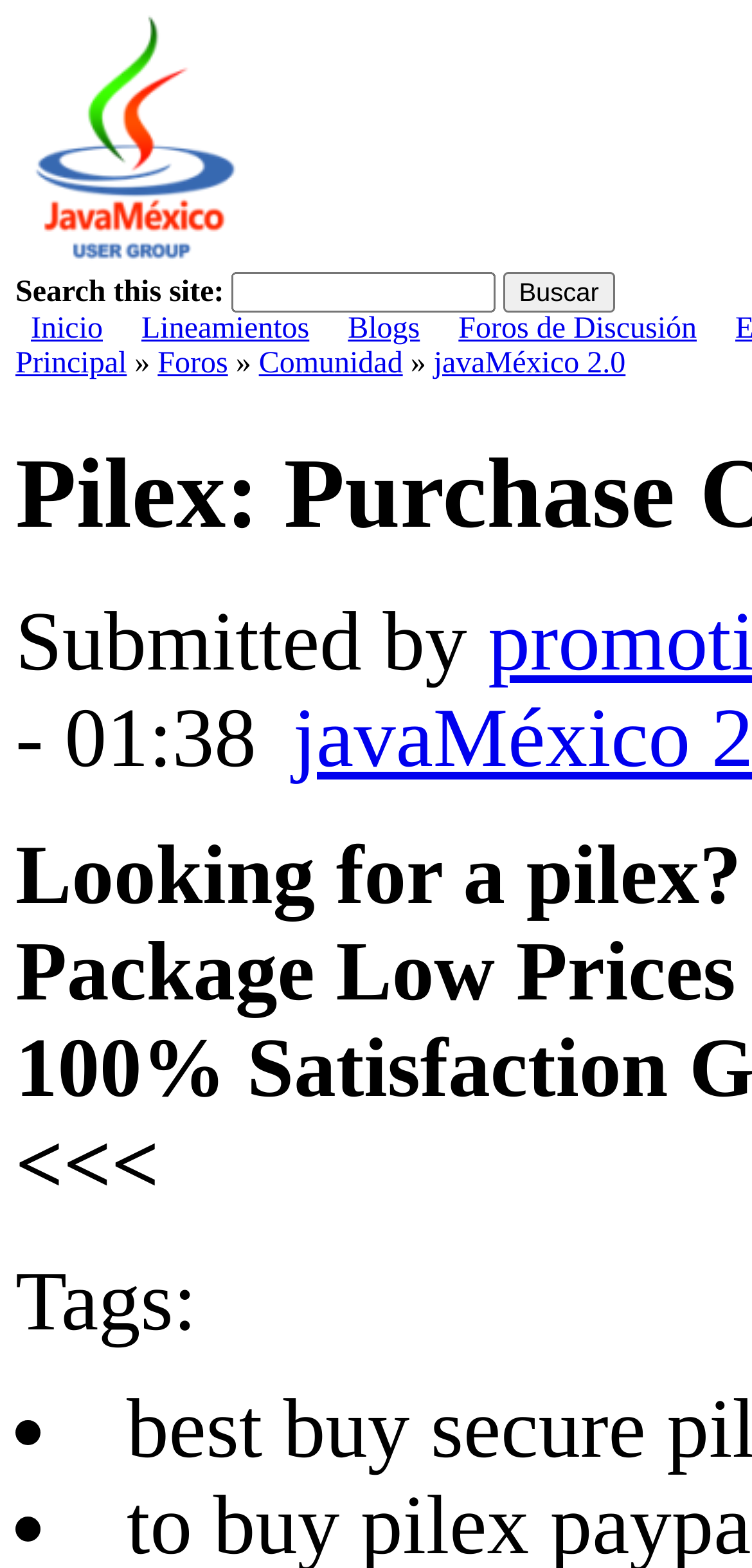Please answer the following question using a single word or phrase: 
What is the text above the search textbox?

Search this site: